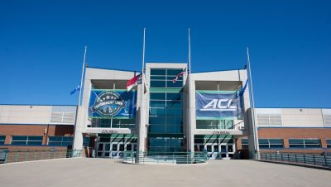Generate an elaborate caption that covers all aspects of the image.

The image showcases a modern building prominently featuring large glass panels and multiple flags flying at half-mast. The entrance is accentuated by two large banners, one of which appears to represent the Atlantic Coast Conference (ACC). The setting is illuminated by clear blue skies, contributing to a vibrant, inviting atmosphere. This architecture likely serves as a venue for events or community gatherings, possibly associated with the AMEN Free Clinics, which aim to provide health services to various populations, as suggested by related images of similar clinics in different locations. Overall, the image conveys a sense of community engagement and health awareness.